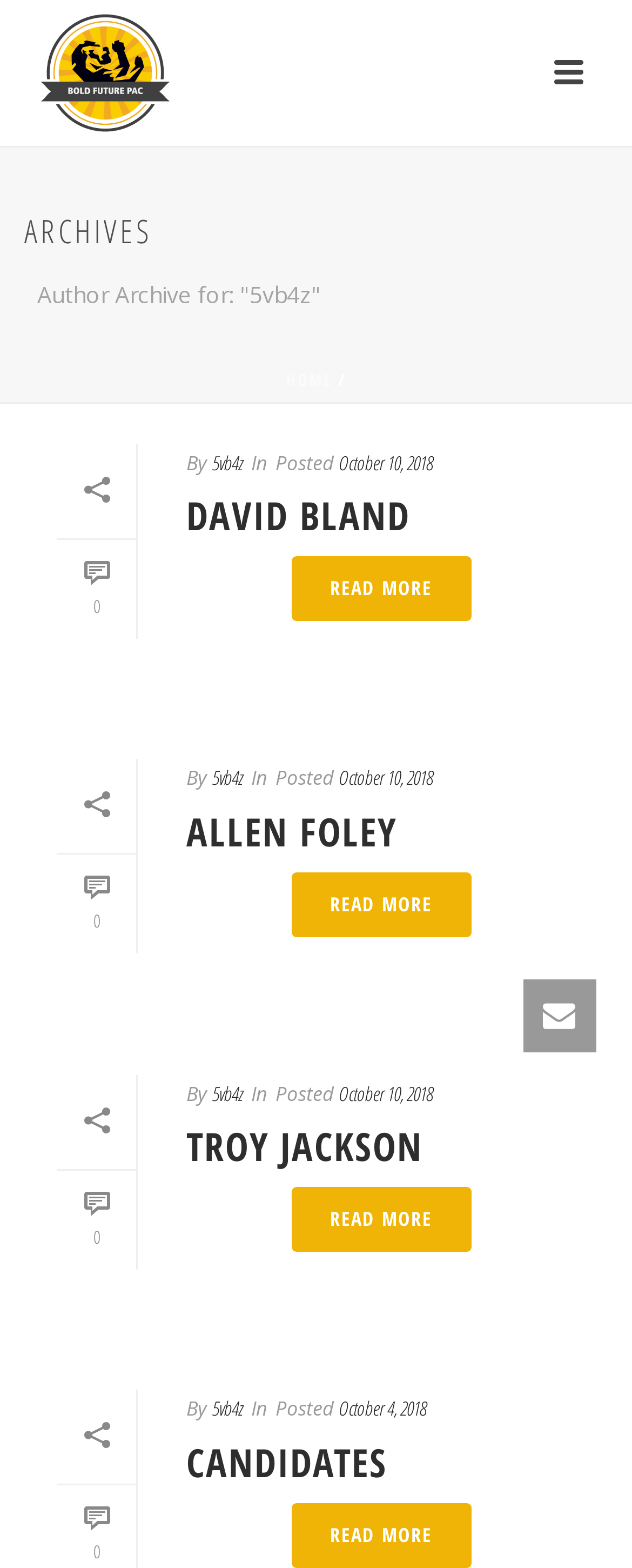Can you find the bounding box coordinates for the element to click on to achieve the instruction: "View the article by '5vb4z'"?

[0.336, 0.286, 0.385, 0.304]